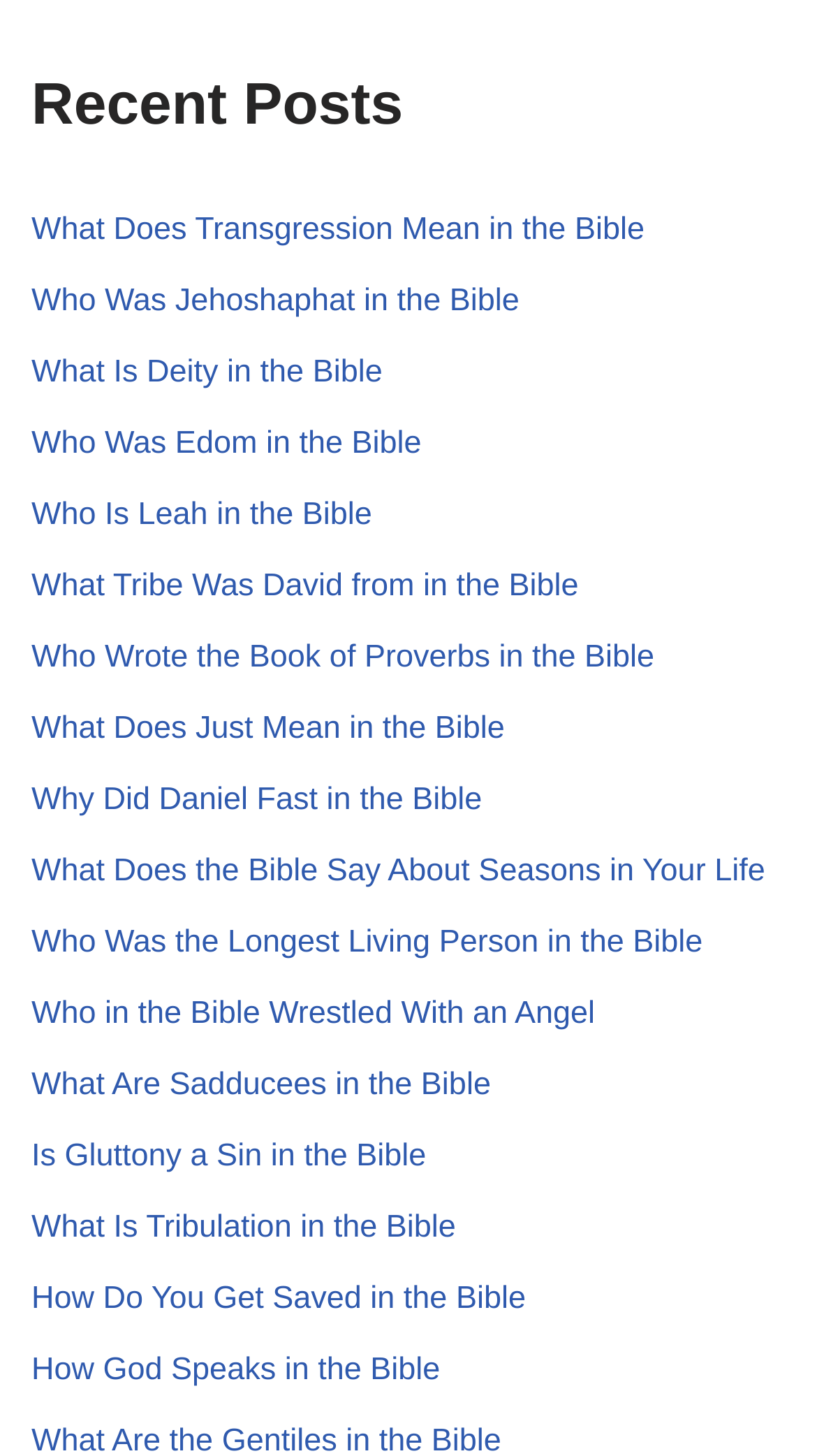How many links are there on the webpage? Based on the image, give a response in one word or a short phrase.

17